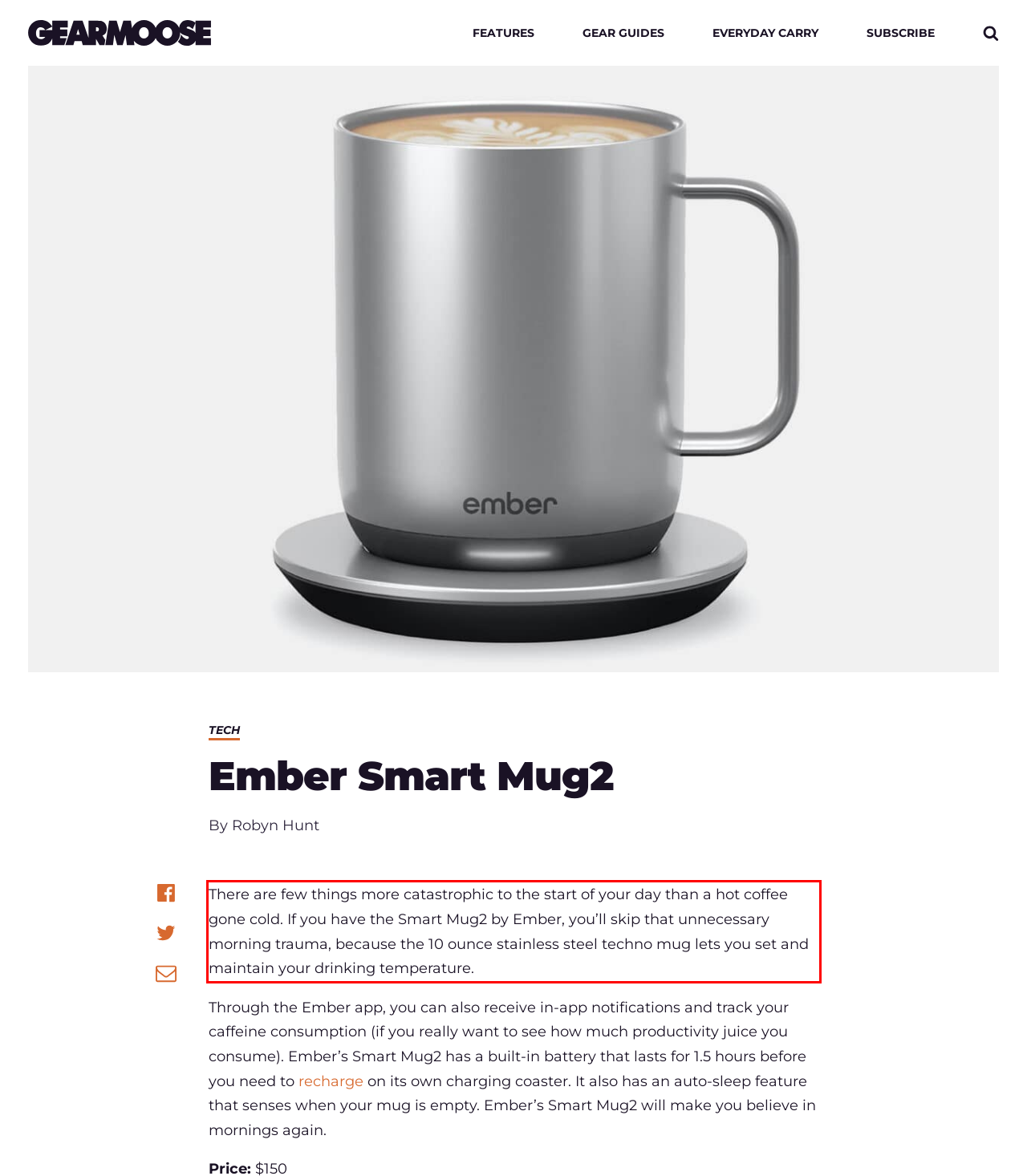Look at the screenshot of the webpage, locate the red rectangle bounding box, and generate the text content that it contains.

There are few things more catastrophic to the start of your day than a hot coffee gone cold. If you have the Smart Mug2 by Ember, you’ll skip that unnecessary morning trauma, because the 10 ounce stainless steel techno mug lets you set and maintain your drinking temperature.